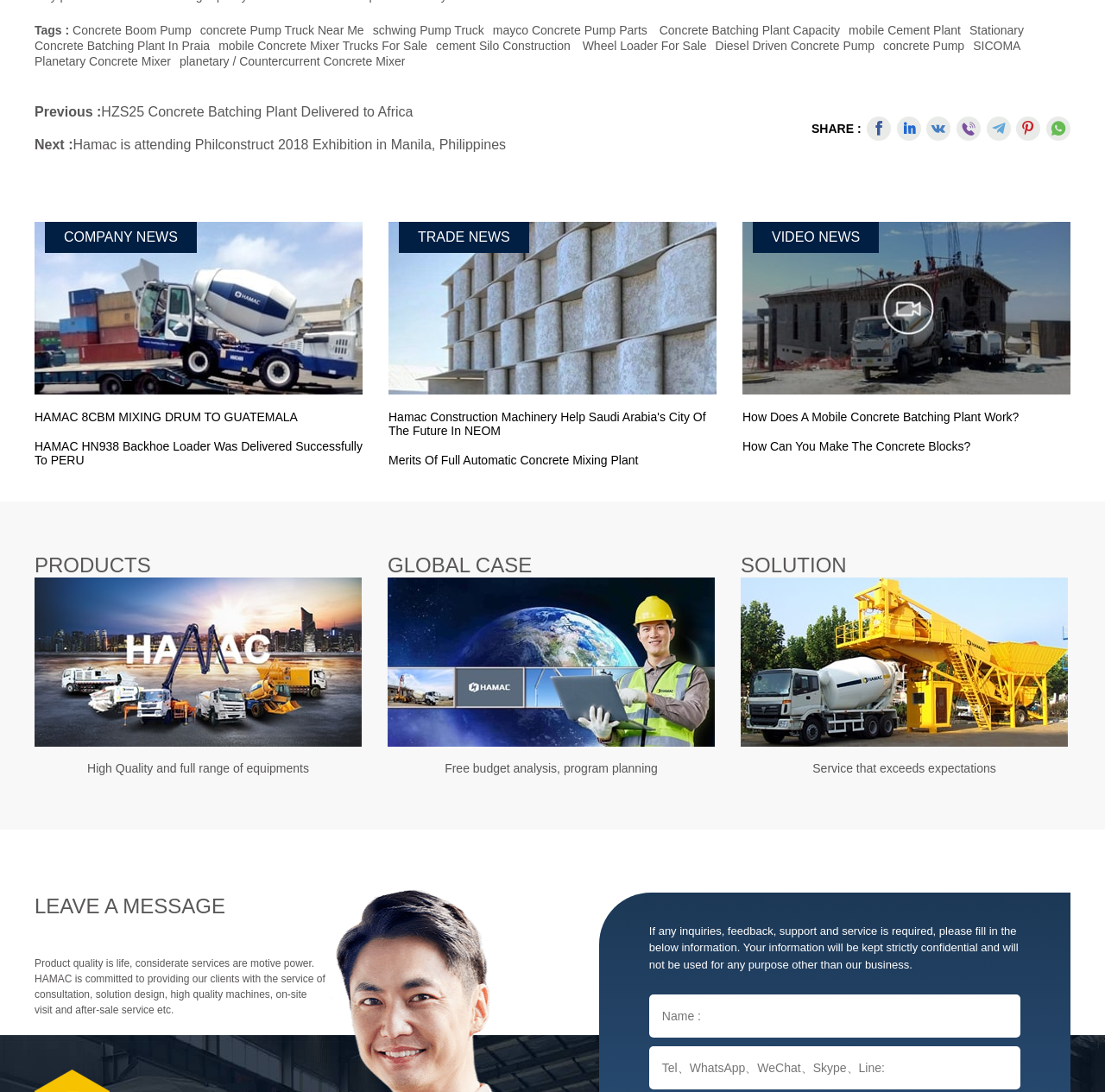Locate the bounding box coordinates of the area that needs to be clicked to fulfill the following instruction: "Read the 'COMPANY NEWS' article". The coordinates should be in the format of four float numbers between 0 and 1, namely [left, top, right, bottom].

[0.031, 0.203, 0.328, 0.427]